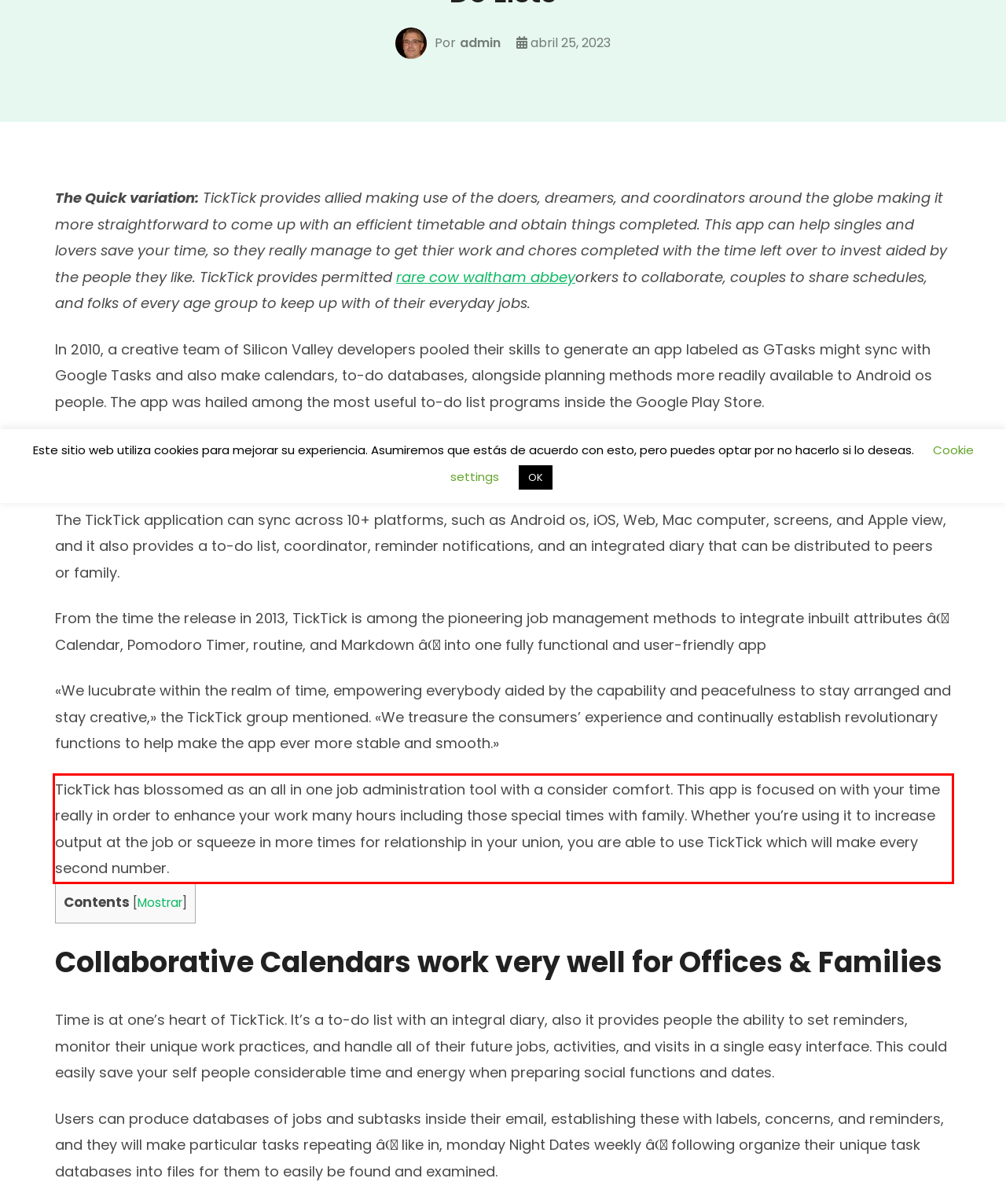The screenshot you have been given contains a UI element surrounded by a red rectangle. Use OCR to read and extract the text inside this red rectangle.

TickTick has blossomed as an all in one job administration tool with a consider comfort. This app is focused on with your time really in order to enhance your work many hours including those special times with family. Whether you’re using it to increase output at the job or squeeze in more times for relationship in your union, you are able to use TickTick which will make every second number.